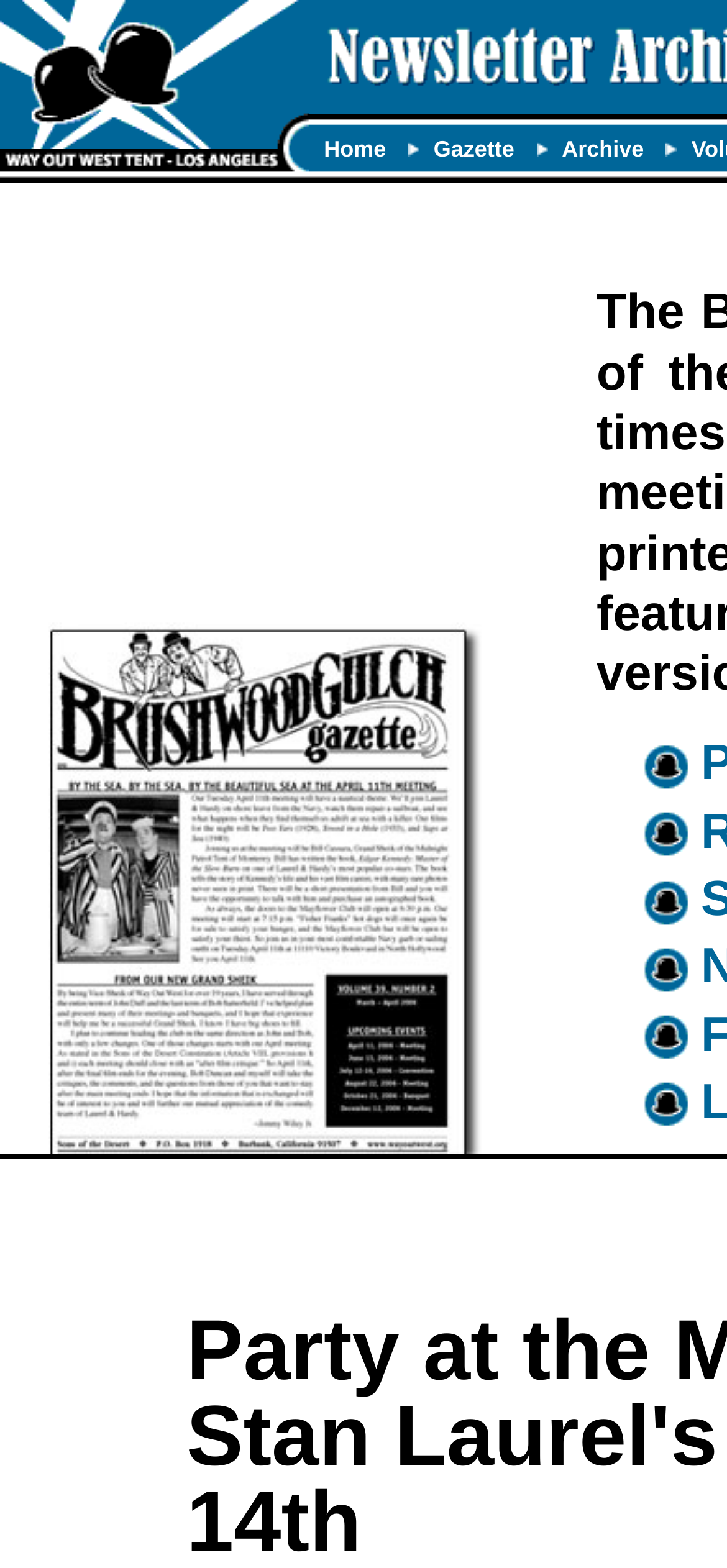Using the provided element description "Archive", determine the bounding box coordinates of the UI element.

[0.773, 0.087, 0.886, 0.103]